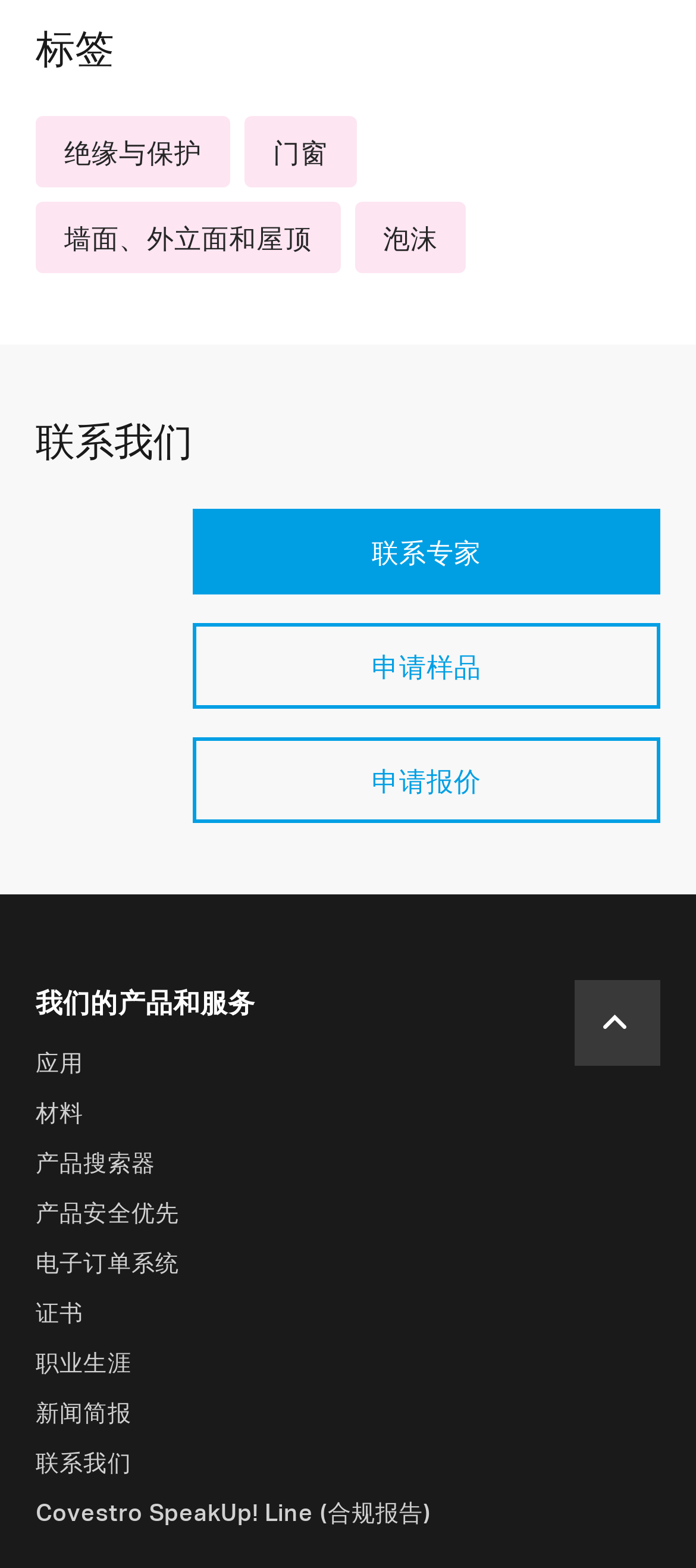What is the second heading on the page?
Based on the screenshot, provide a one-word or short-phrase response.

联系我们